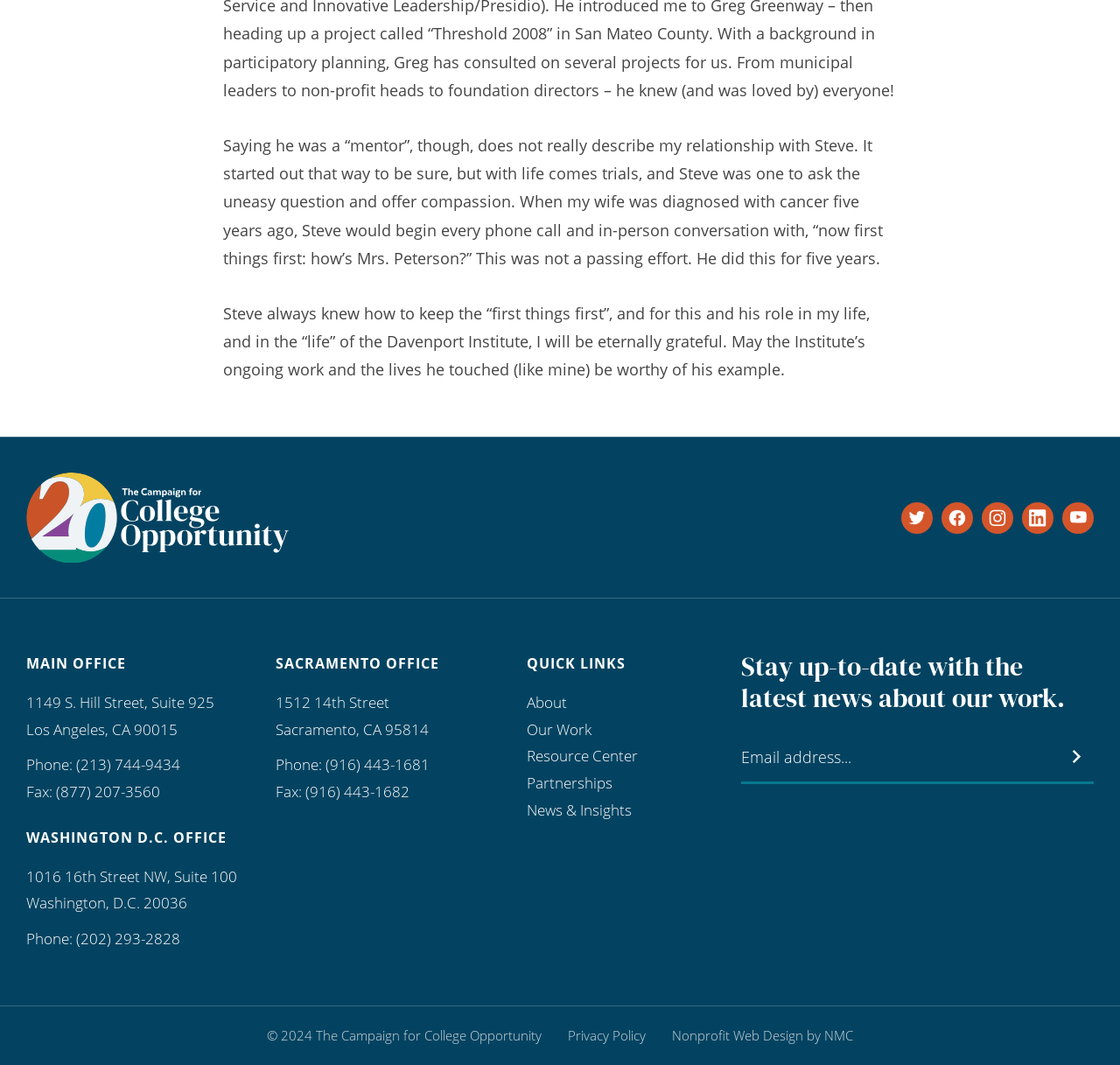Using the provided element description: "(916) 443-1682", identify the bounding box coordinates. The coordinates should be four floats between 0 and 1 in the order [left, top, right, bottom].

[0.273, 0.734, 0.366, 0.753]